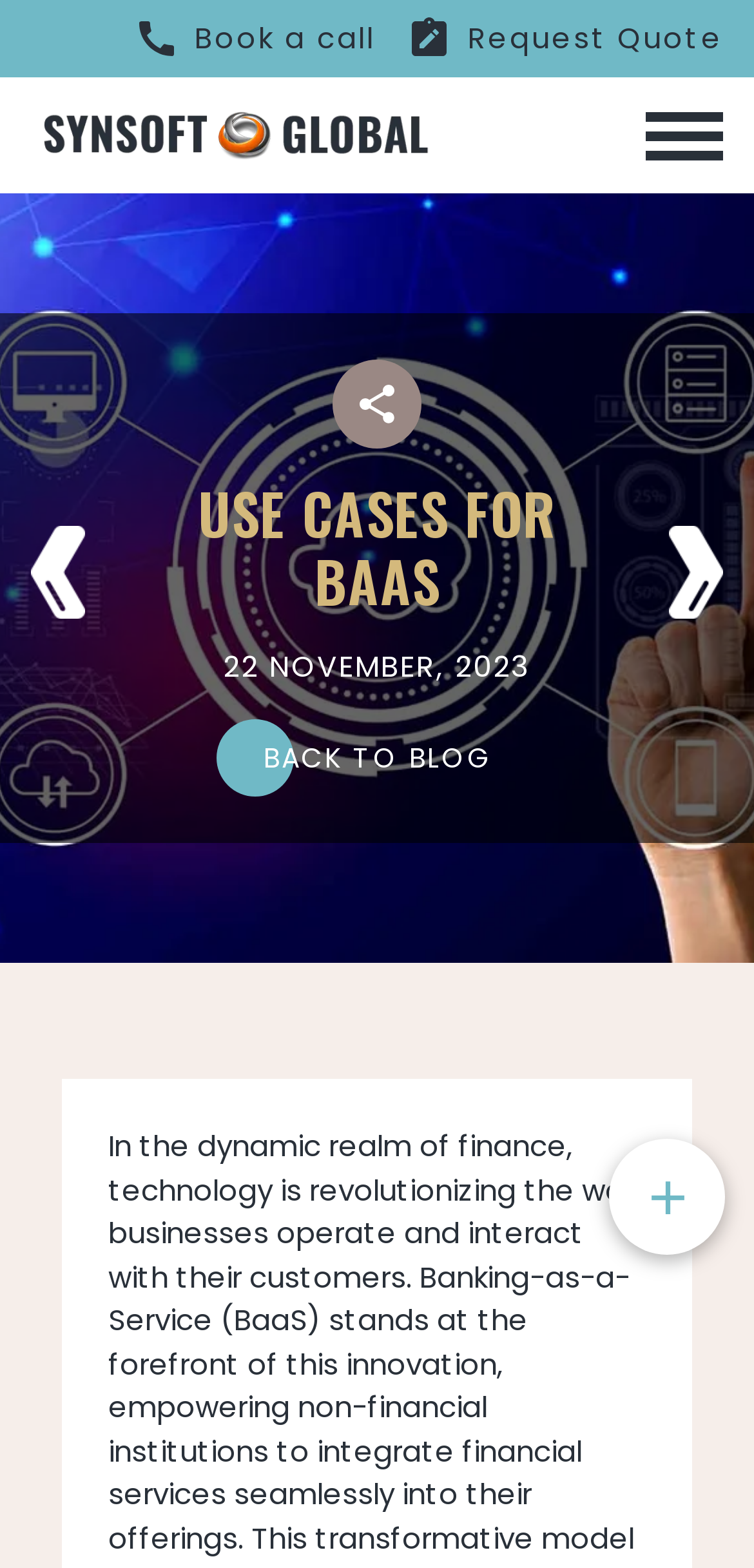What is the primary heading on this webpage?

USE CASES FOR BAAS